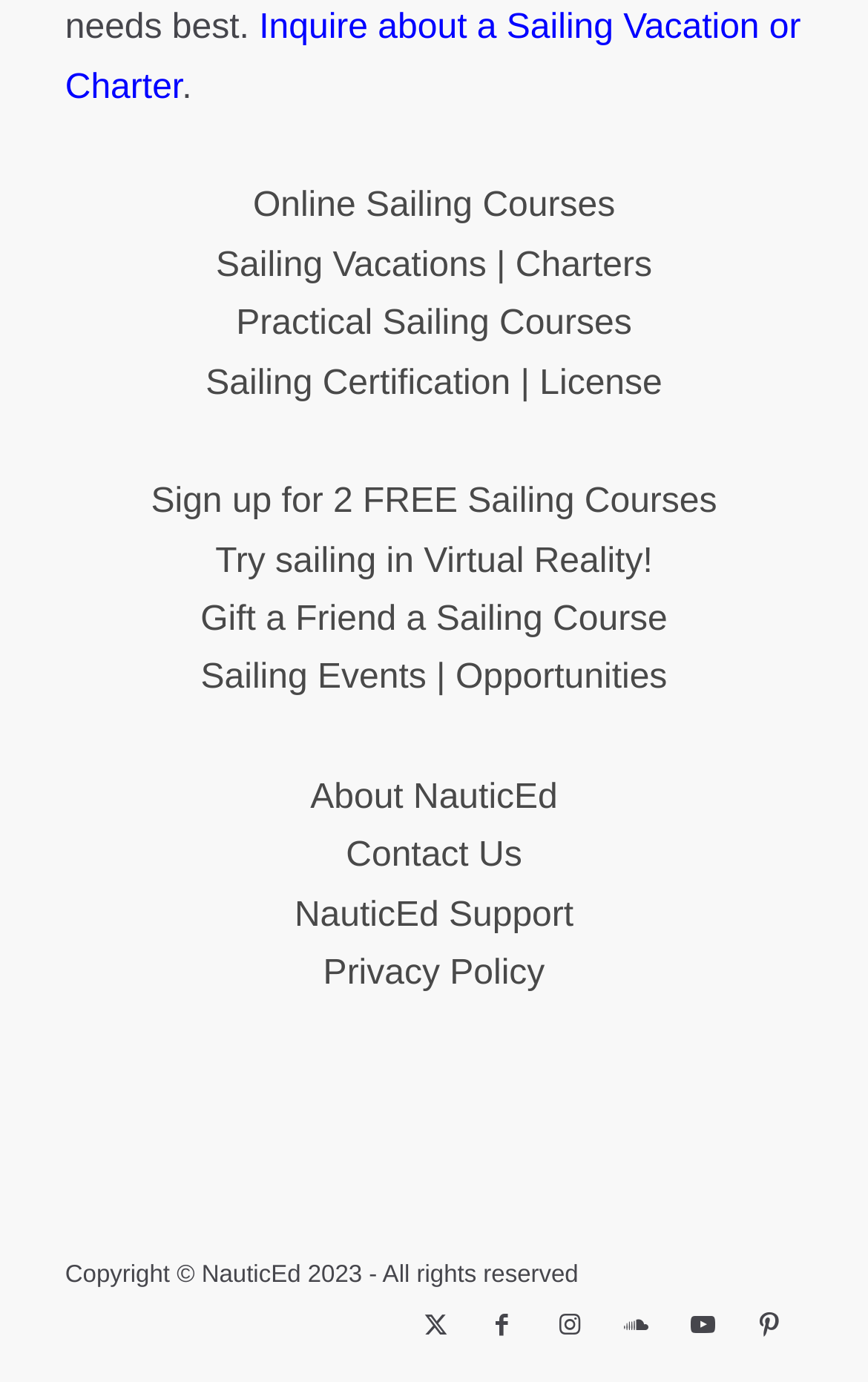Please identify the bounding box coordinates of the element I should click to complete this instruction: 'Sign up for free sailing courses'. The coordinates should be given as four float numbers between 0 and 1, like this: [left, top, right, bottom].

[0.174, 0.35, 0.826, 0.377]